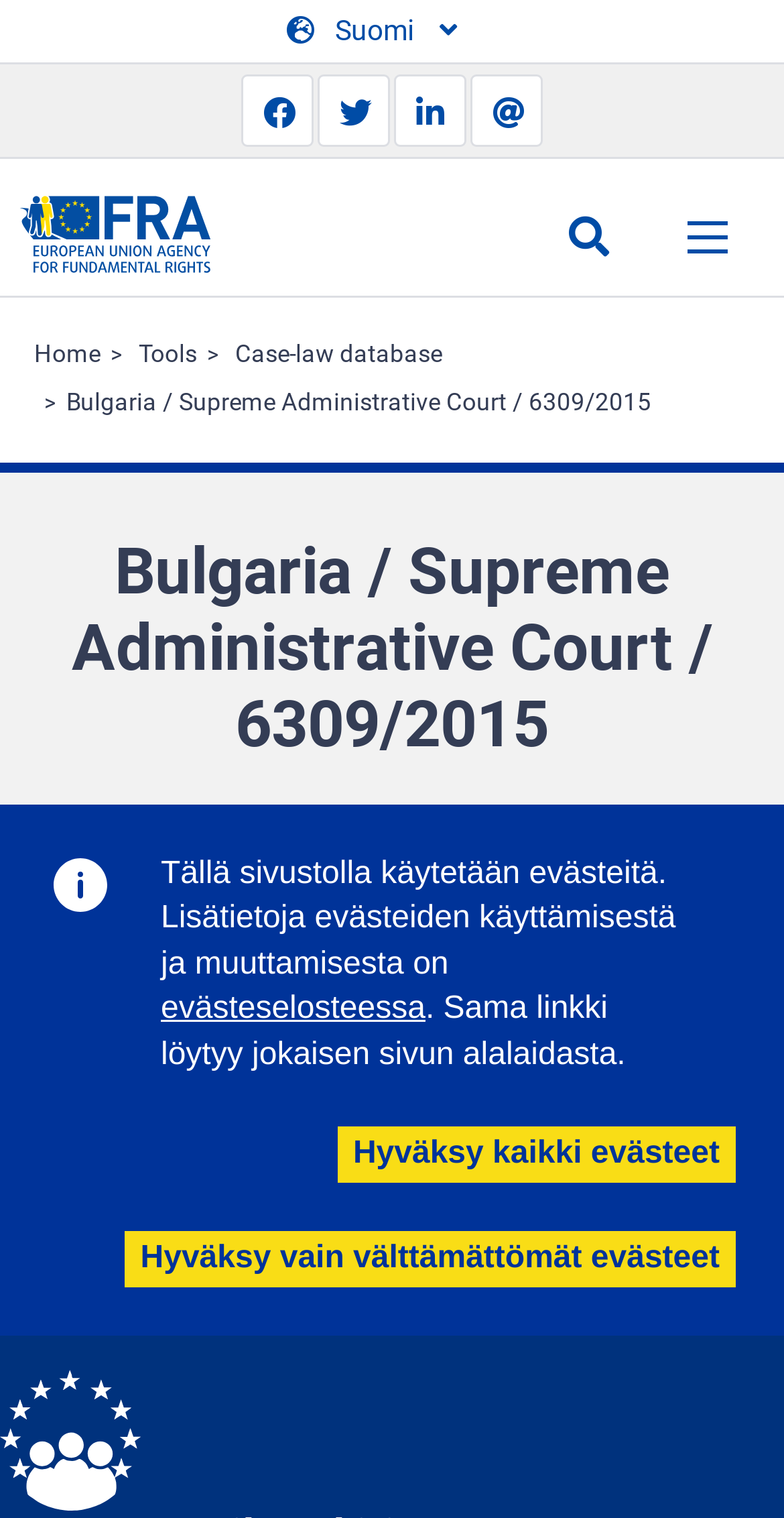Predict the bounding box of the UI element based on the description: "Sähköposti". The coordinates should be four float numbers between 0 and 1, formatted as [left, top, right, bottom].

[0.6, 0.049, 0.692, 0.097]